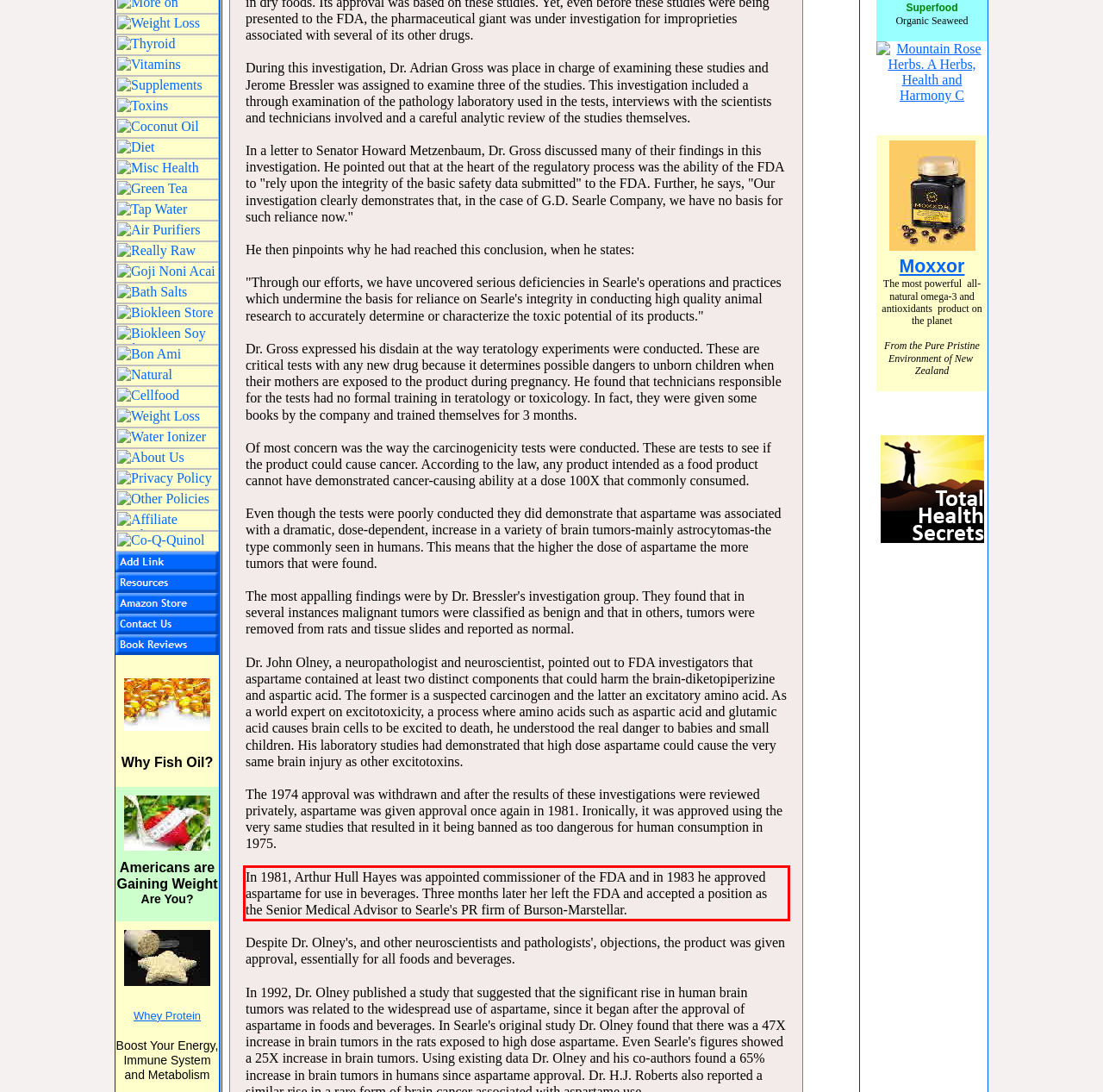Given a webpage screenshot, identify the text inside the red bounding box using OCR and extract it.

In 1981, Arthur Hull Hayes was appointed commissioner of the FDA and in 1983 he approved aspartame for use in beverages. Three months later her left the FDA and accepted a position as the Senior Medical Advisor to Searle's PR firm of Burson-Marstellar.